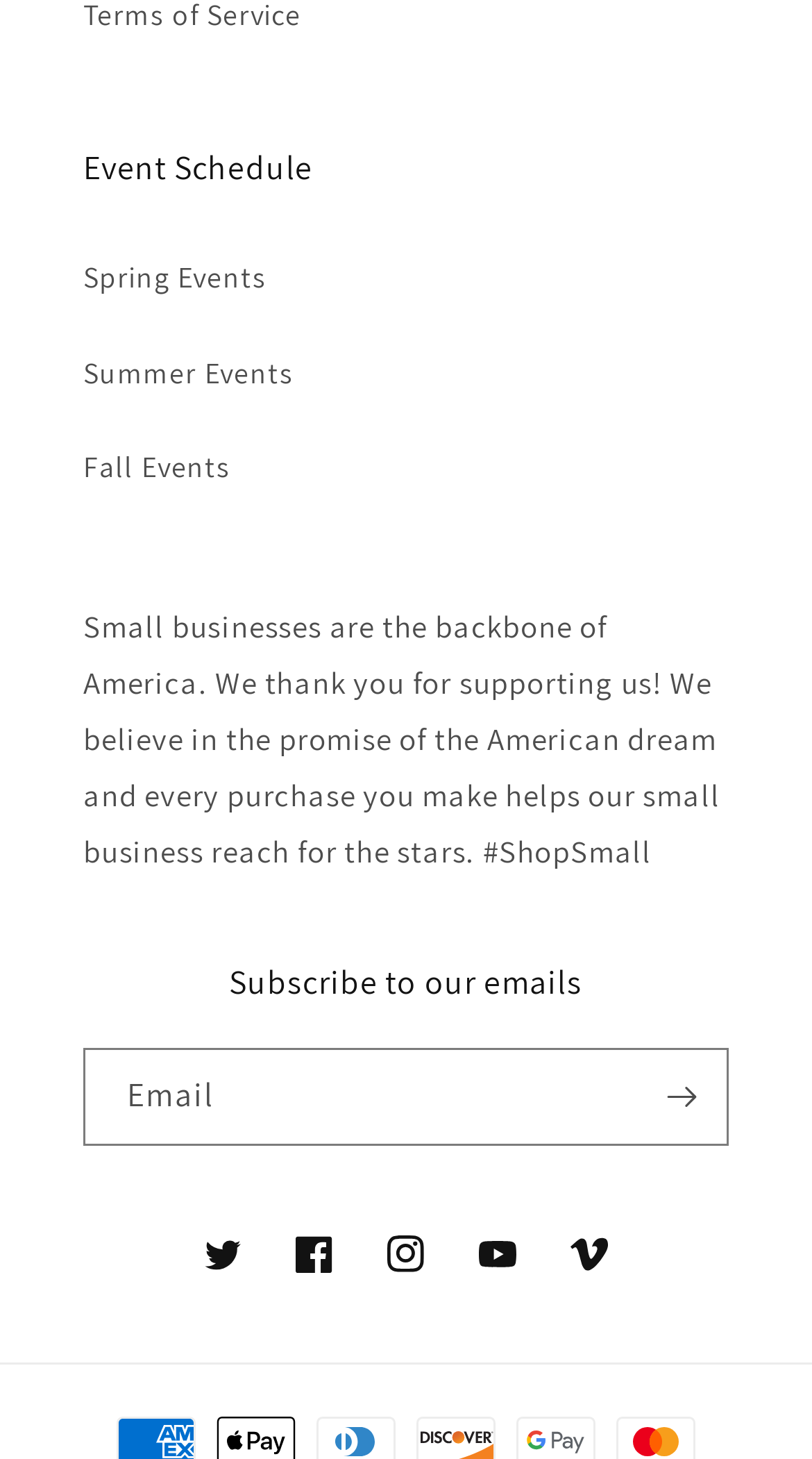Please determine the bounding box coordinates of the area that needs to be clicked to complete this task: 'Visit Twitter'. The coordinates must be four float numbers between 0 and 1, formatted as [left, top, right, bottom].

[0.218, 0.828, 0.331, 0.891]